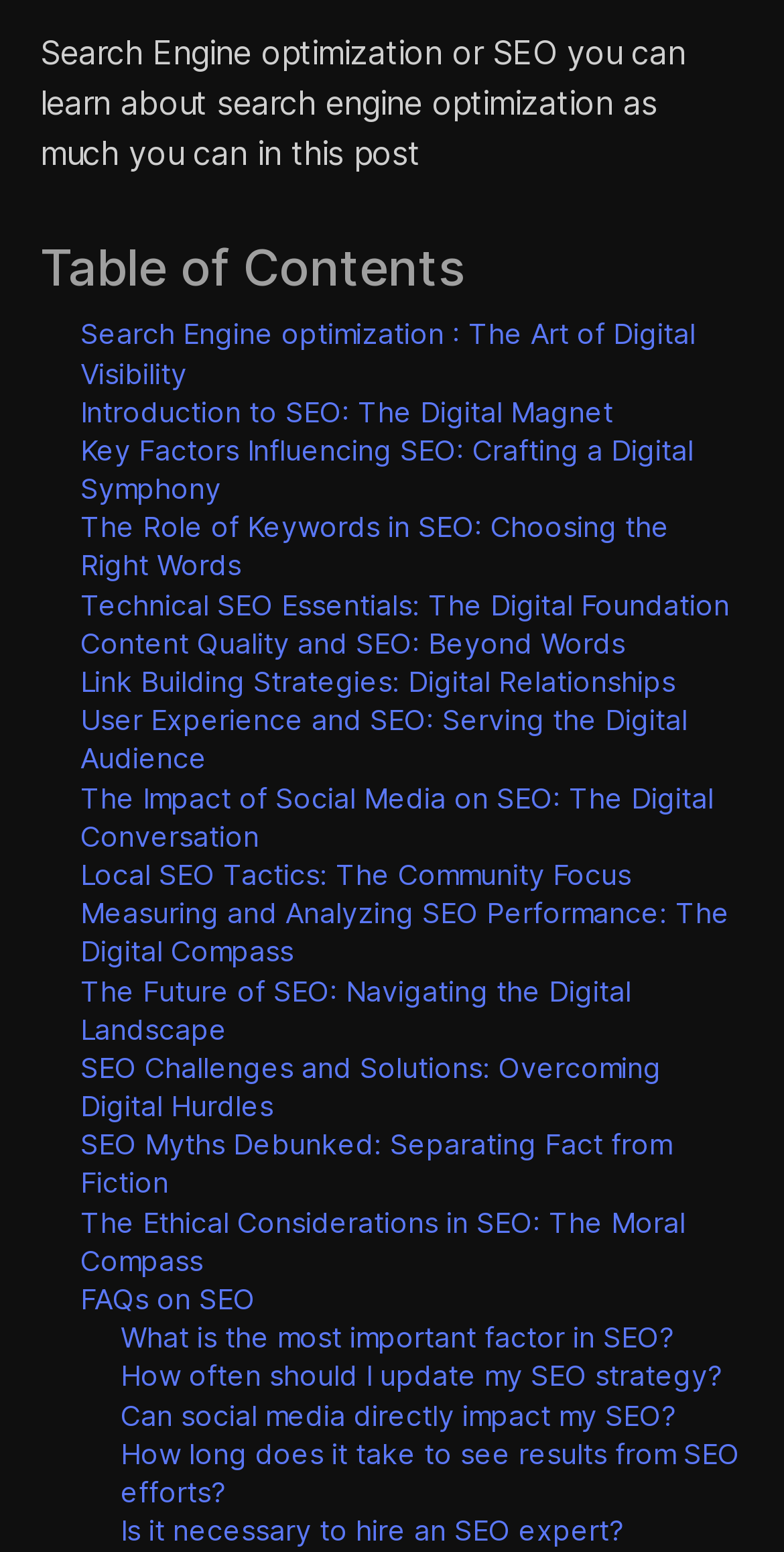Please identify the bounding box coordinates of the clickable area that will fulfill the following instruction: "Click the link to download the report". The coordinates should be in the format of four float numbers between 0 and 1, i.e., [left, top, right, bottom].

None